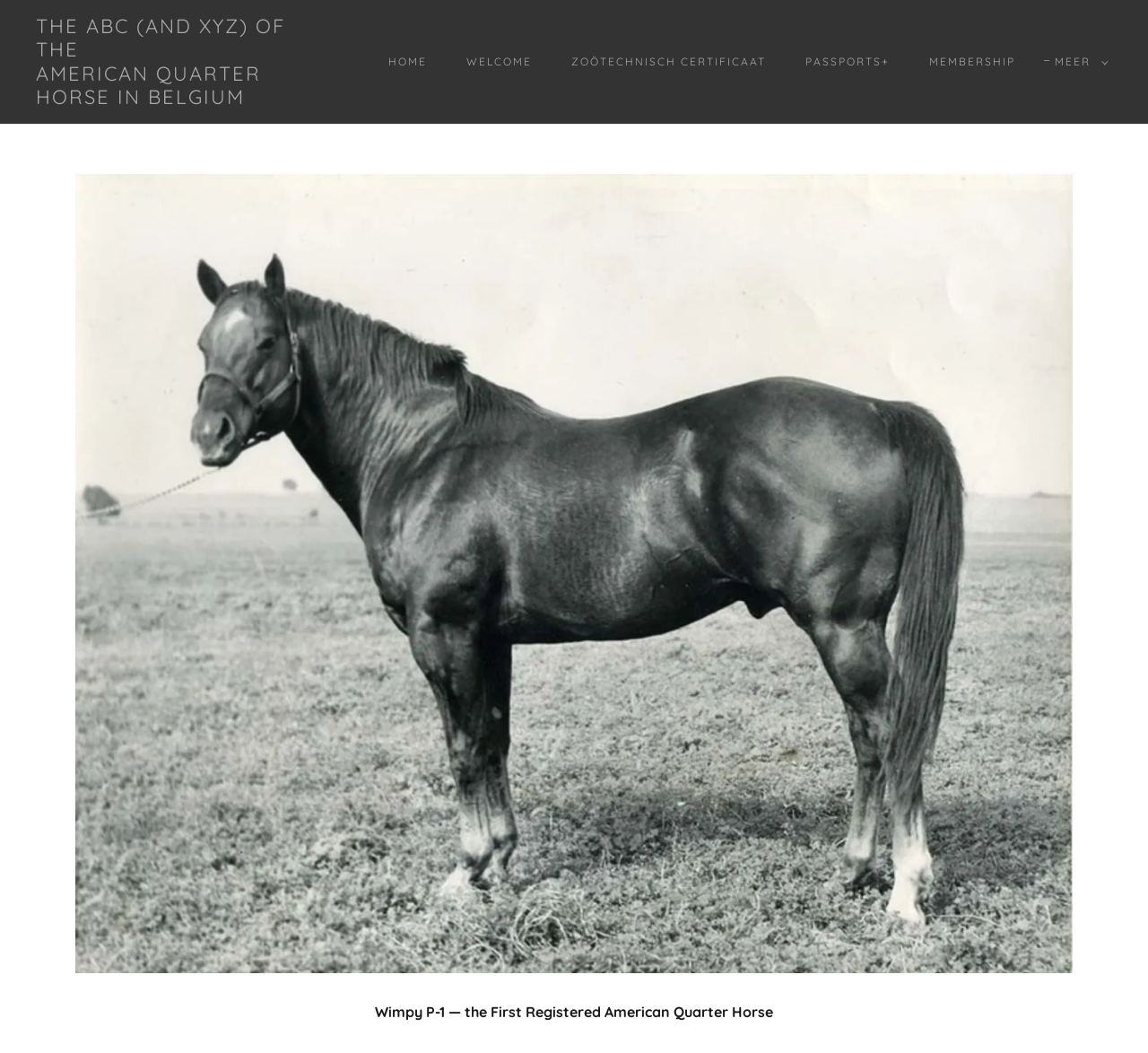Based on the visual content of the image, answer the question thoroughly: What type of riding is mentioned?

The meta description mentions 'Western riding' as one of the topics related to the American Quarter Horse, indicating that this type of riding is relevant to the webpage's content.